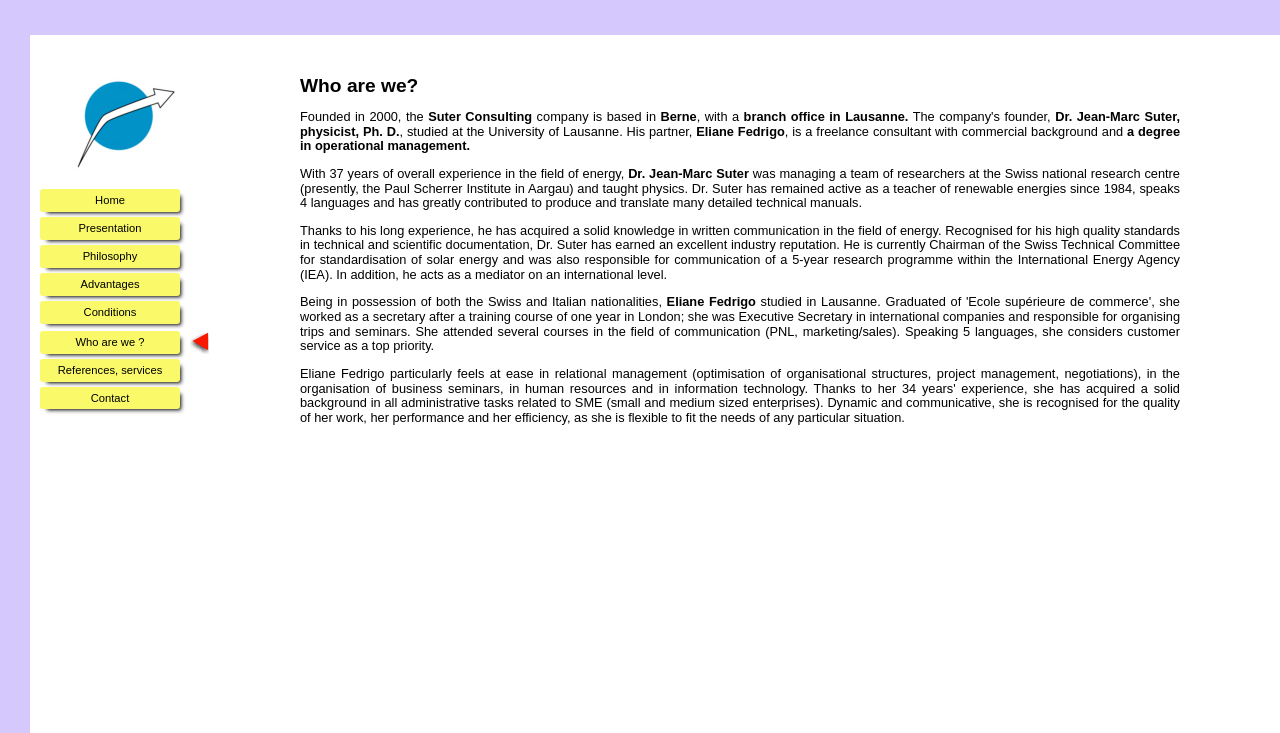What is Dr. Jean-Marc Suter's field of expertise?
Refer to the image and provide a one-word or short phrase answer.

Energy